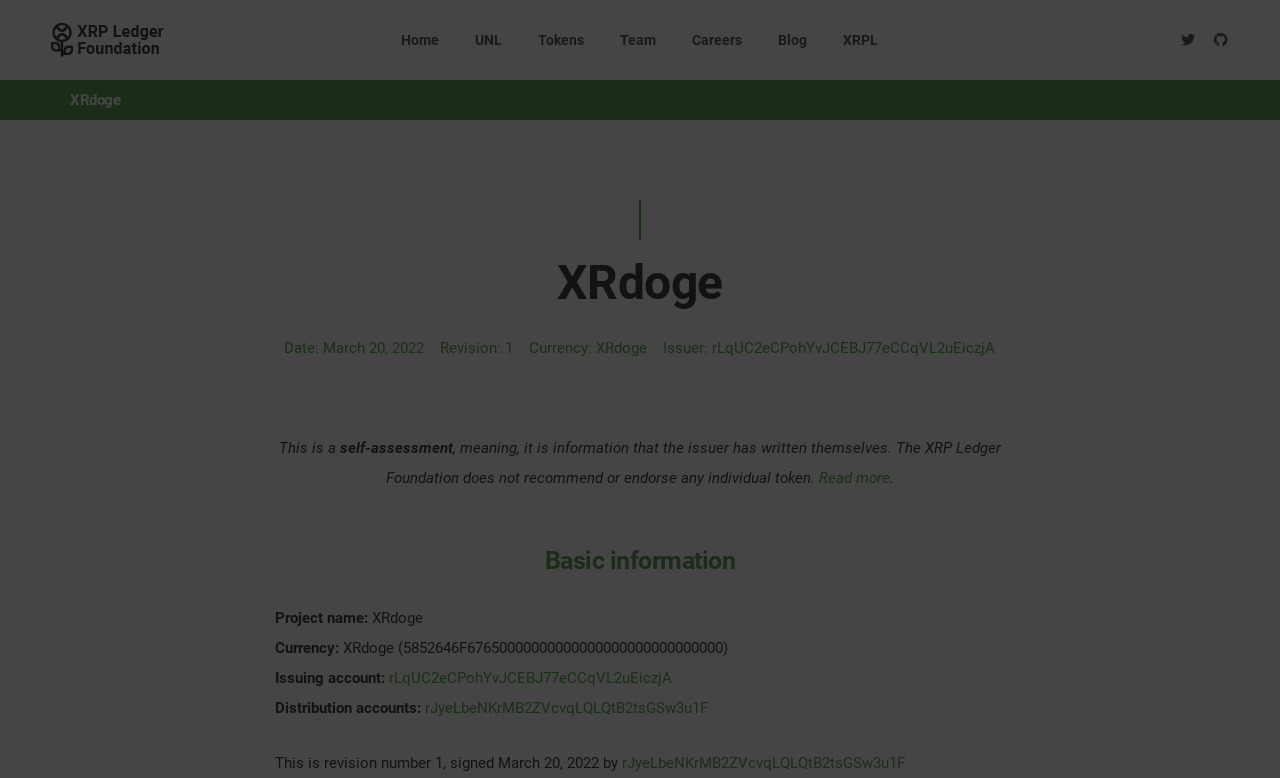Please give the bounding box coordinates of the area that should be clicked to fulfill the following instruction: "View the distribution account". The coordinates should be in the format of four float numbers from 0 to 1, i.e., [left, top, right, bottom].

[0.332, 0.898, 0.553, 0.921]